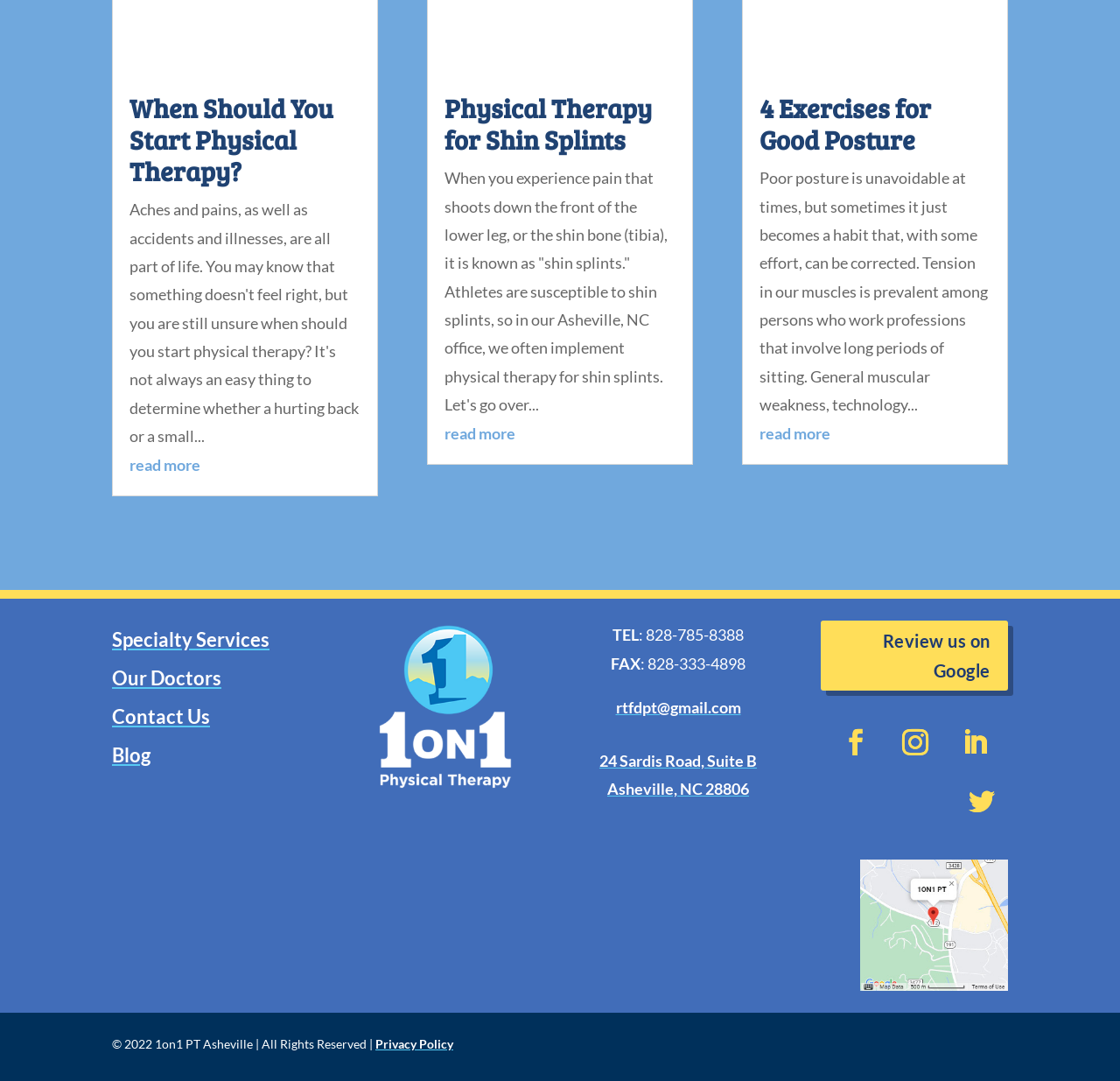Examine the screenshot and answer the question in as much detail as possible: What is the name of the physical therapy office?

I found the answer by looking at the image element with the text '1 on 1 Physical Therapy Asheville, NC' and also the link element with the same text. This suggests that the office name is '1 on 1 Physical Therapy Asheville, NC'.